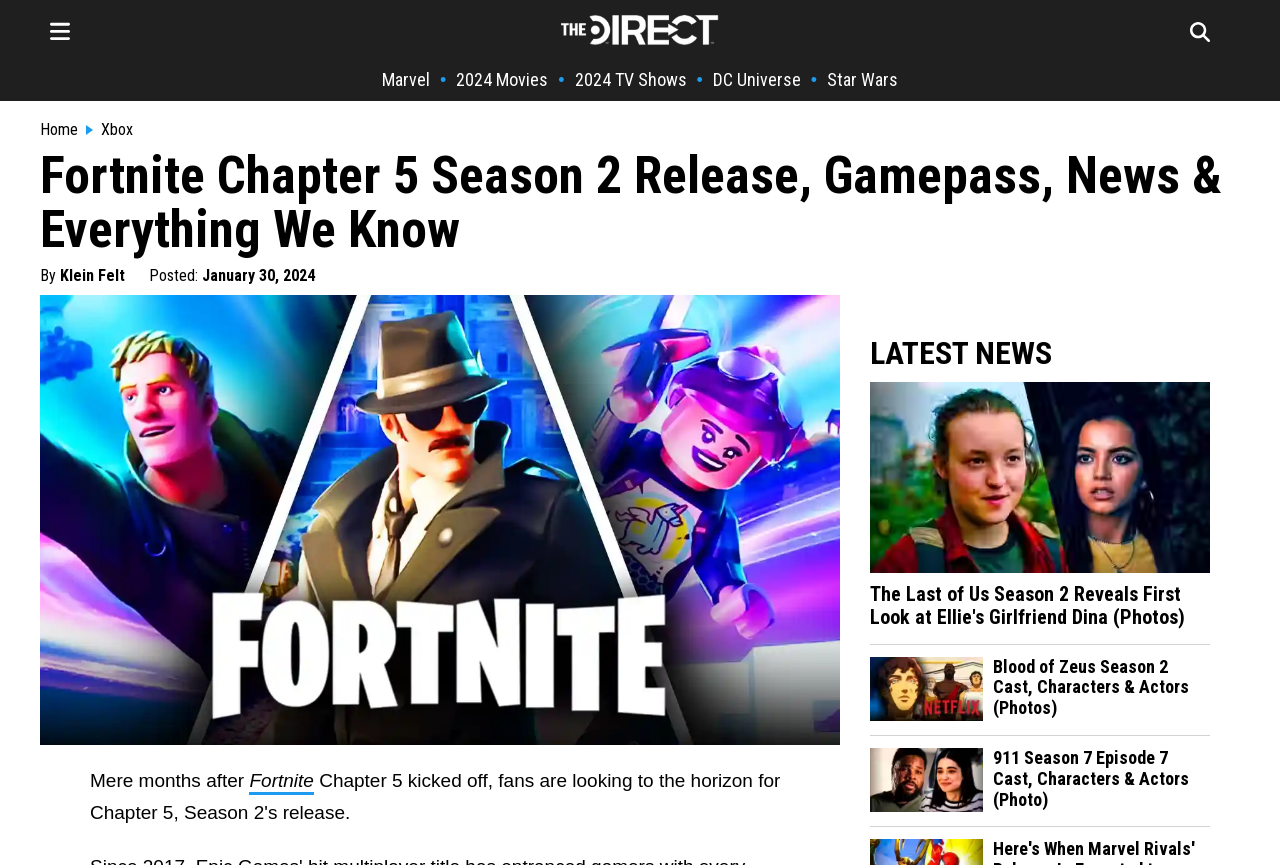Locate the bounding box coordinates of the area where you should click to accomplish the instruction: "View Fortnite Chapter 5 Season 2 poster".

[0.031, 0.342, 0.656, 0.862]